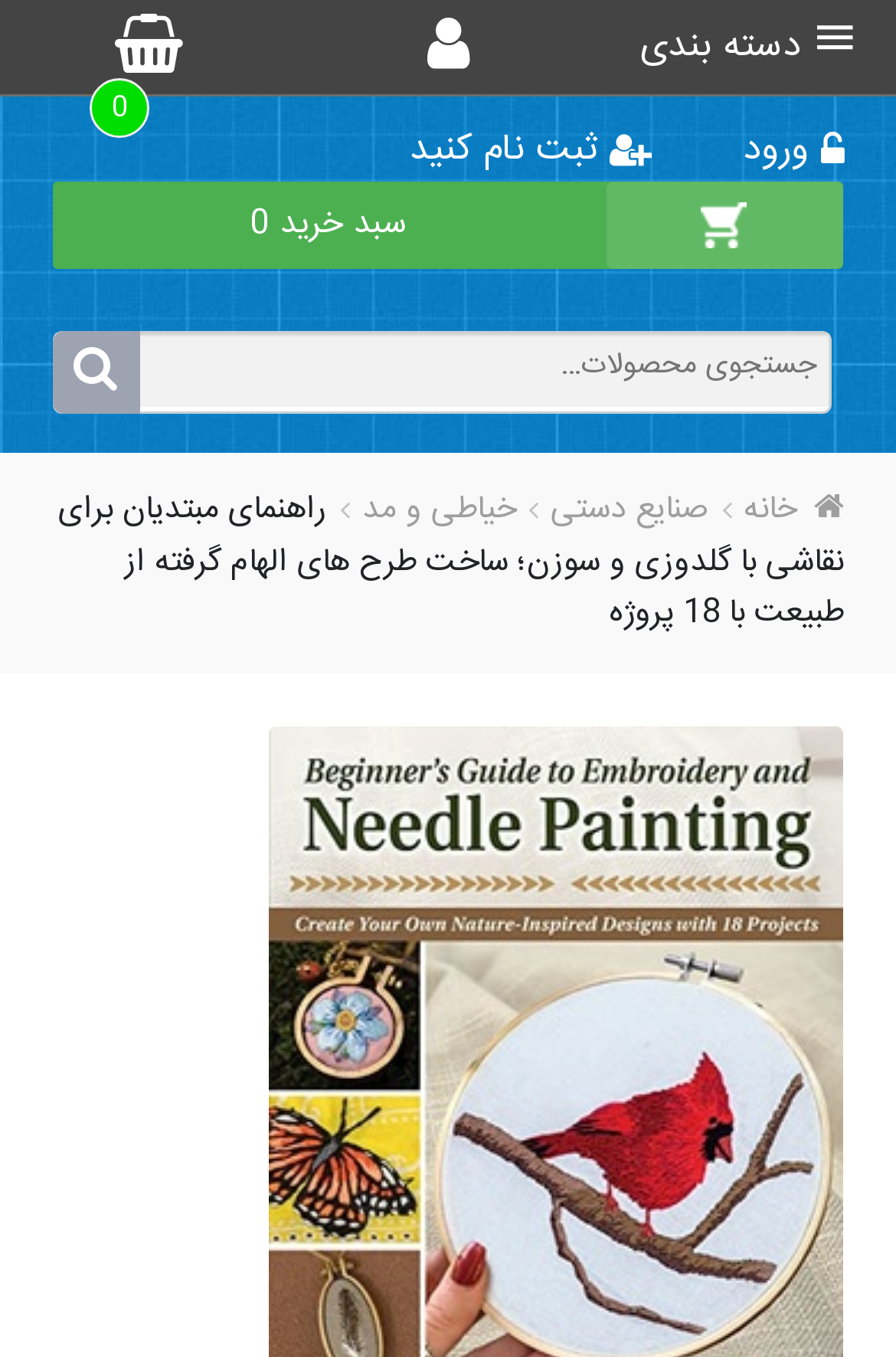Bounding box coordinates must be specified in the format (top-left x, top-left y, bottom-right x, bottom-right y). All values should be floating point numbers between 0 and 1. What are the bounding box coordinates of the UI element described as: 0

[0.128, 0.019, 0.205, 0.064]